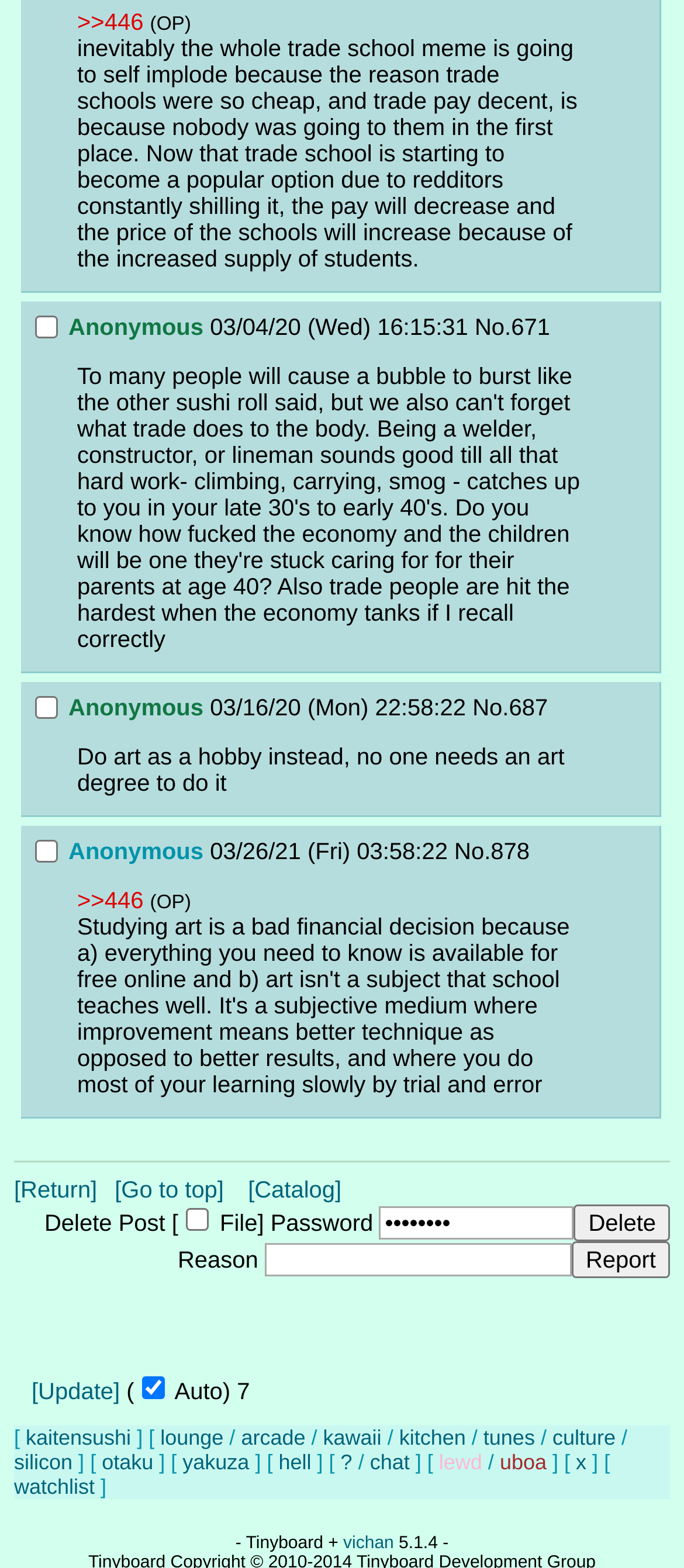Answer the question briefly using a single word or phrase: 
What is the purpose of the 'Delete Post' button?

To delete a post